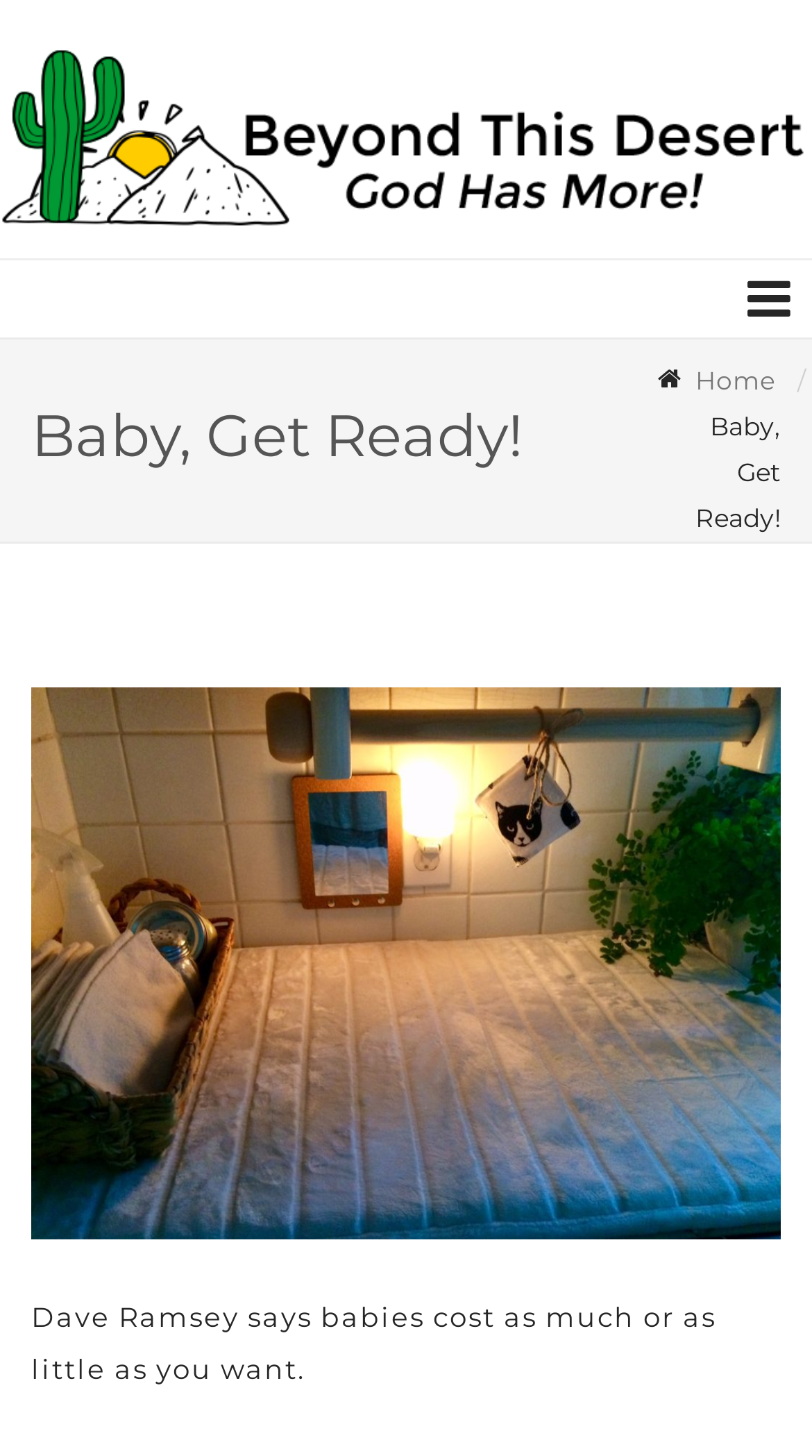What is the purpose of the breadcrumbs navigation?
Refer to the image and provide a one-word or short phrase answer.

To show the current page location